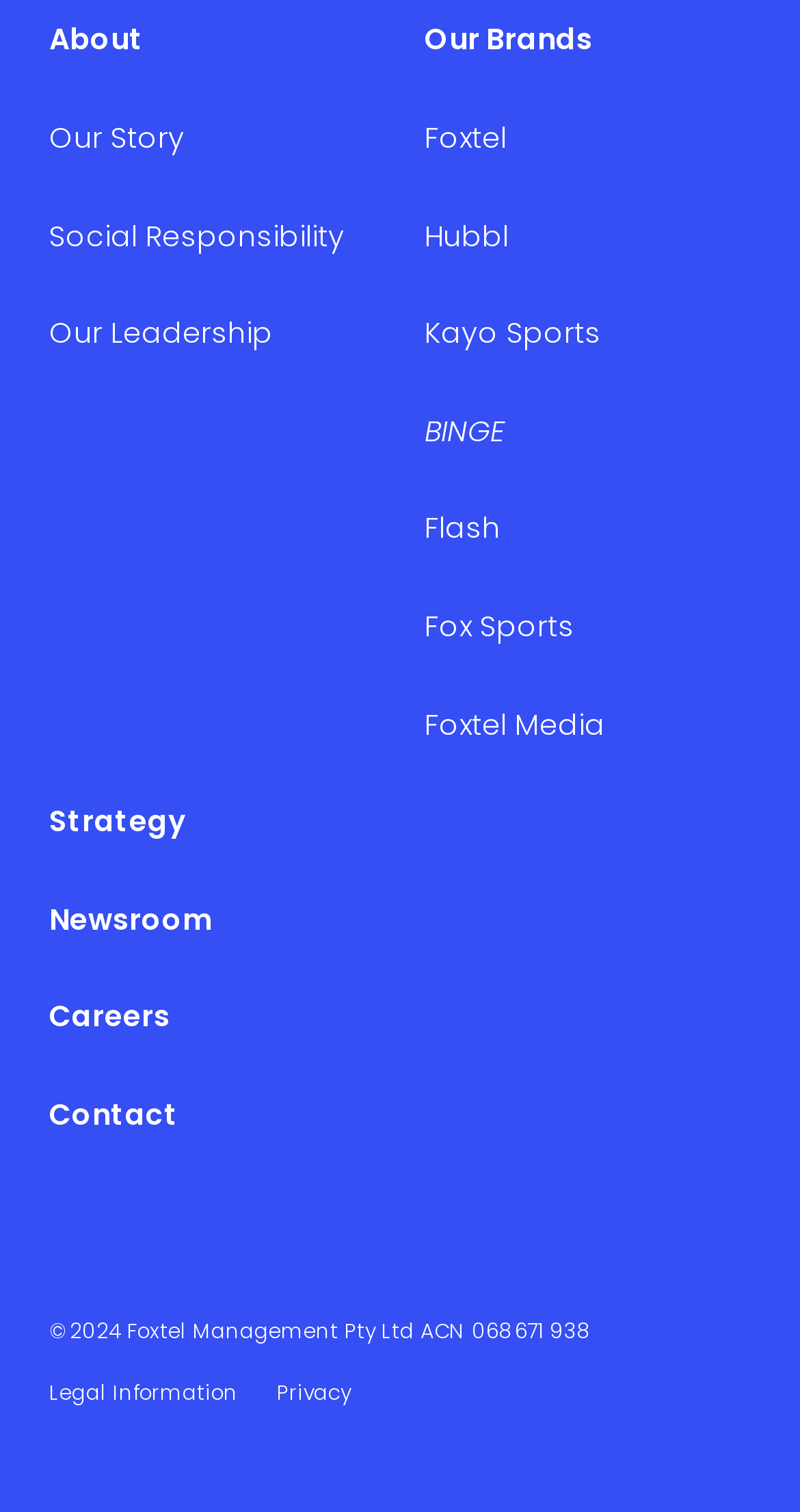Highlight the bounding box coordinates of the element you need to click to perform the following instruction: "view newsroom."

[0.062, 0.594, 0.264, 0.621]